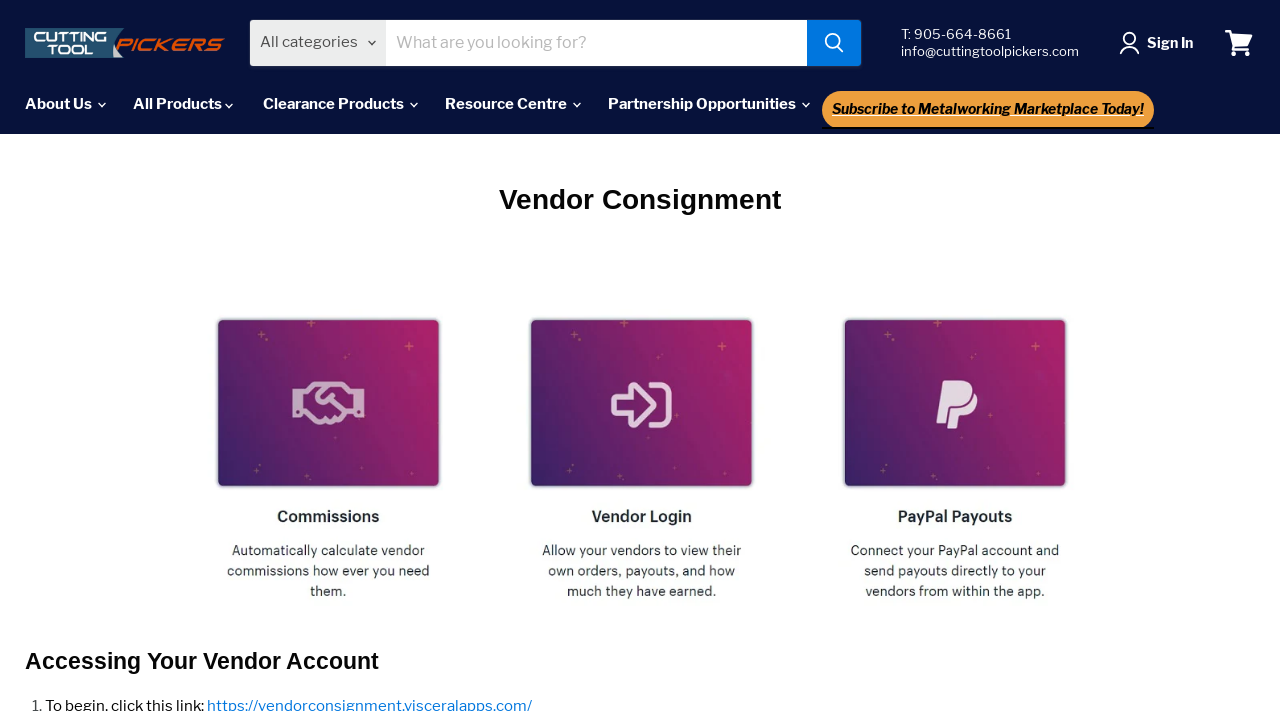How many main menu items are there?
Answer the question with a detailed and thorough explanation.

I counted the number of main menu items by looking at the navigation section of the webpage. There are 6 items: 'About Us', 'All Products', 'Clearance Products', 'Resource Centre', 'Partnership Opportunities', and 'Subscribe to Metalworking Marketplace Today!'.